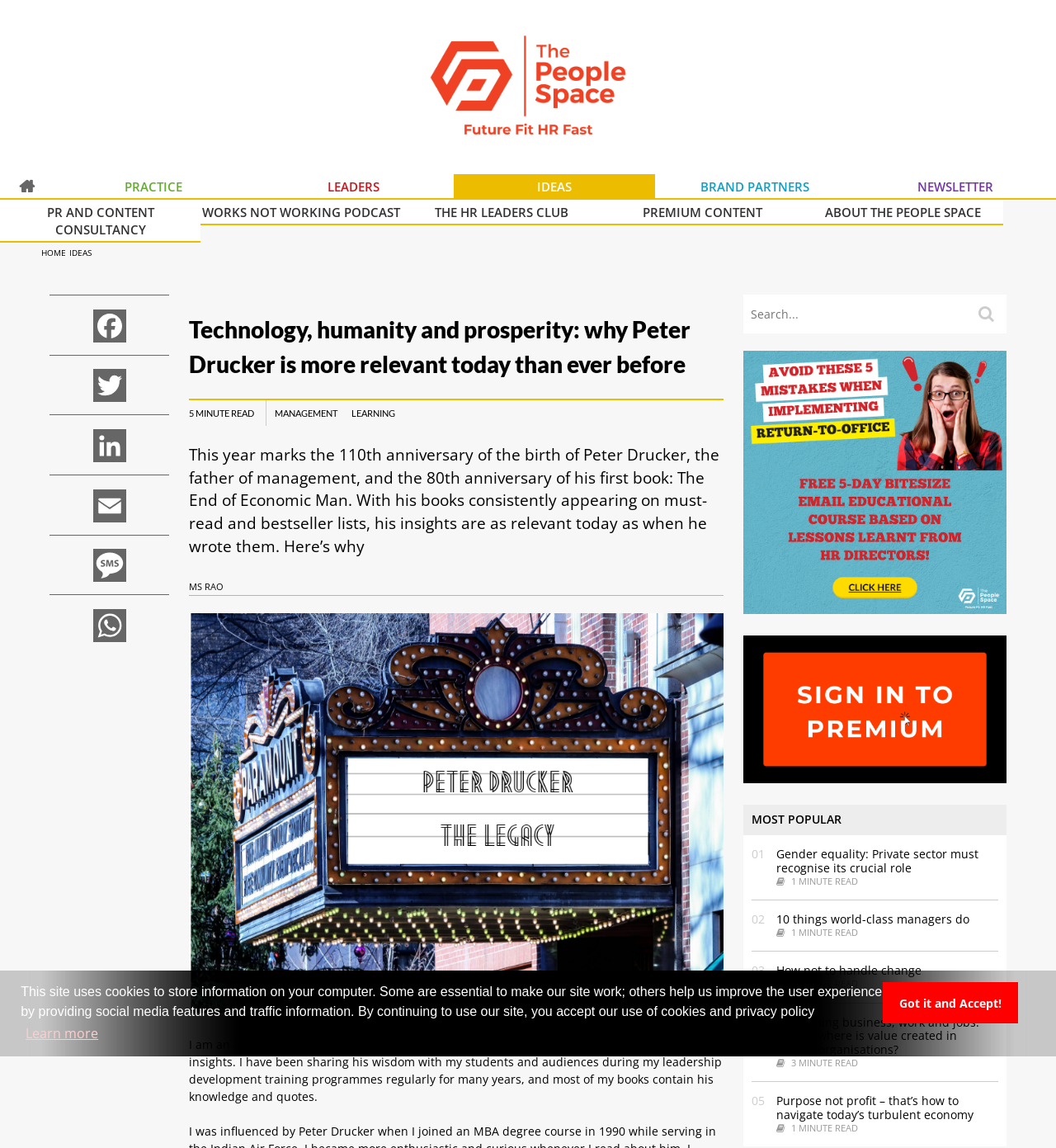Generate the main heading text from the webpage.

Technology, humanity and prosperity: why Peter Drucker is more relevant today than ever before